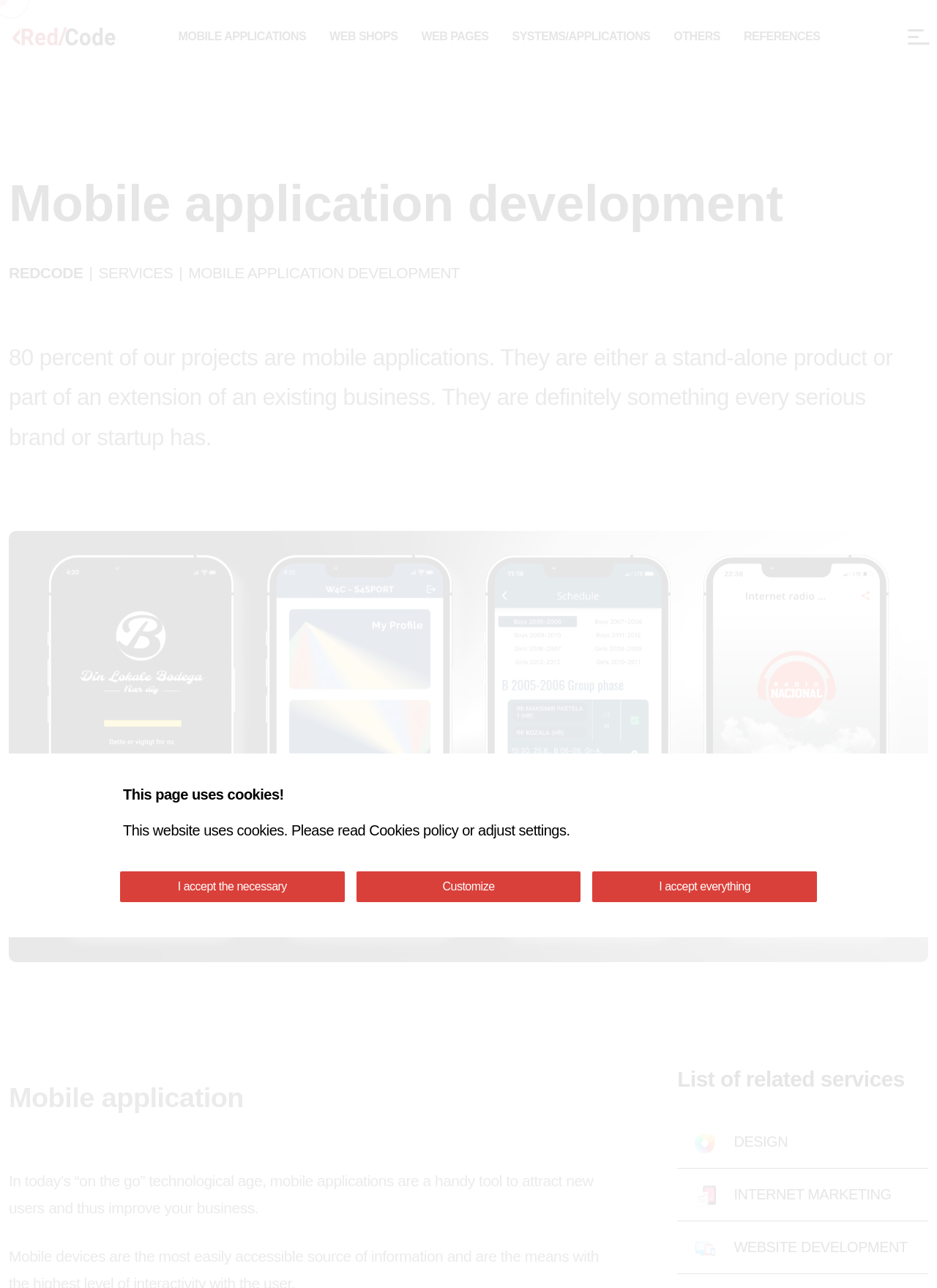Please specify the bounding box coordinates of the region to click in order to perform the following instruction: "Explore Design services".

[0.723, 0.877, 0.991, 0.897]